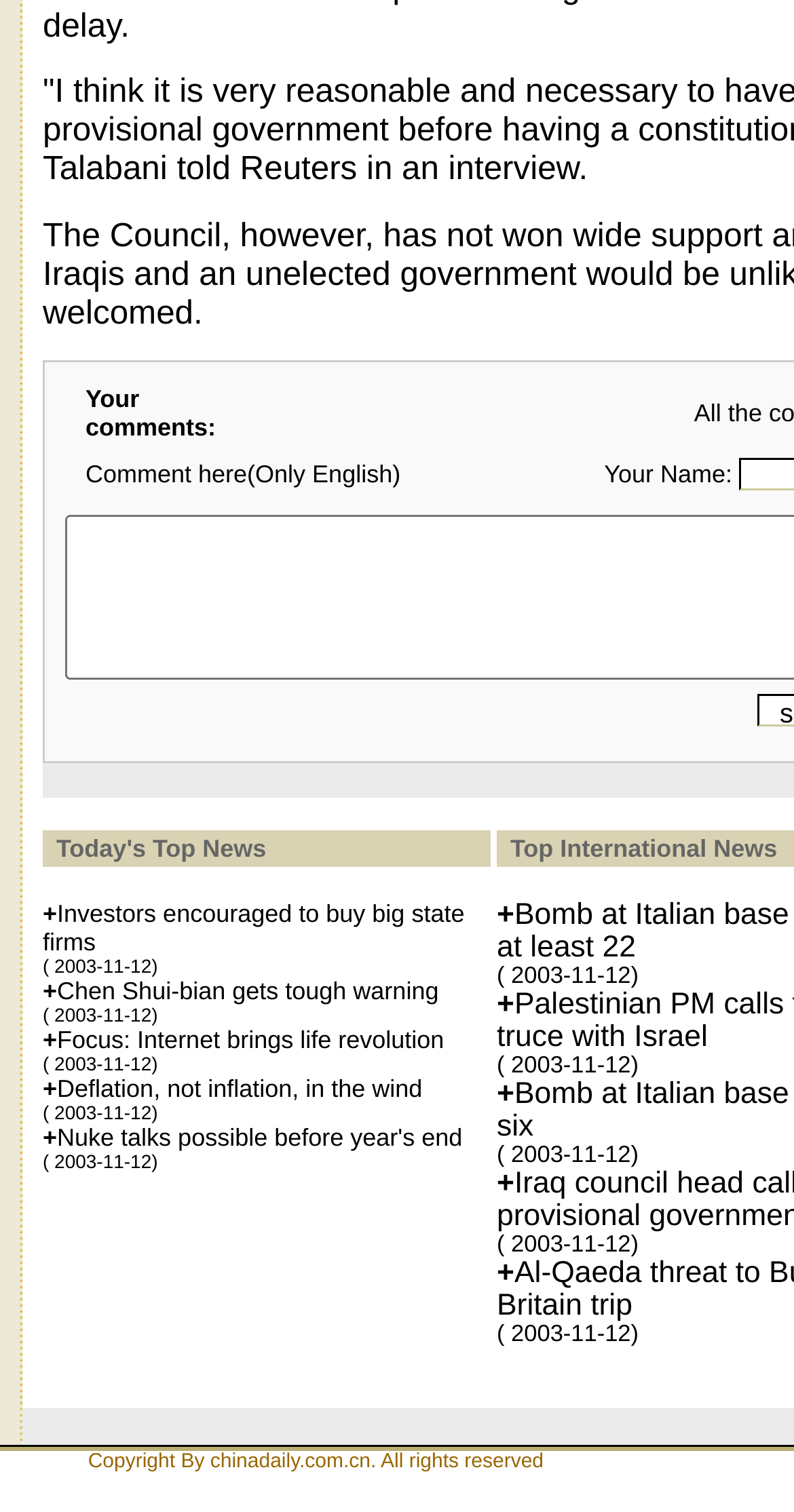Use a single word or phrase to answer the question: 
What is the date of the news articles?

2003-11-12